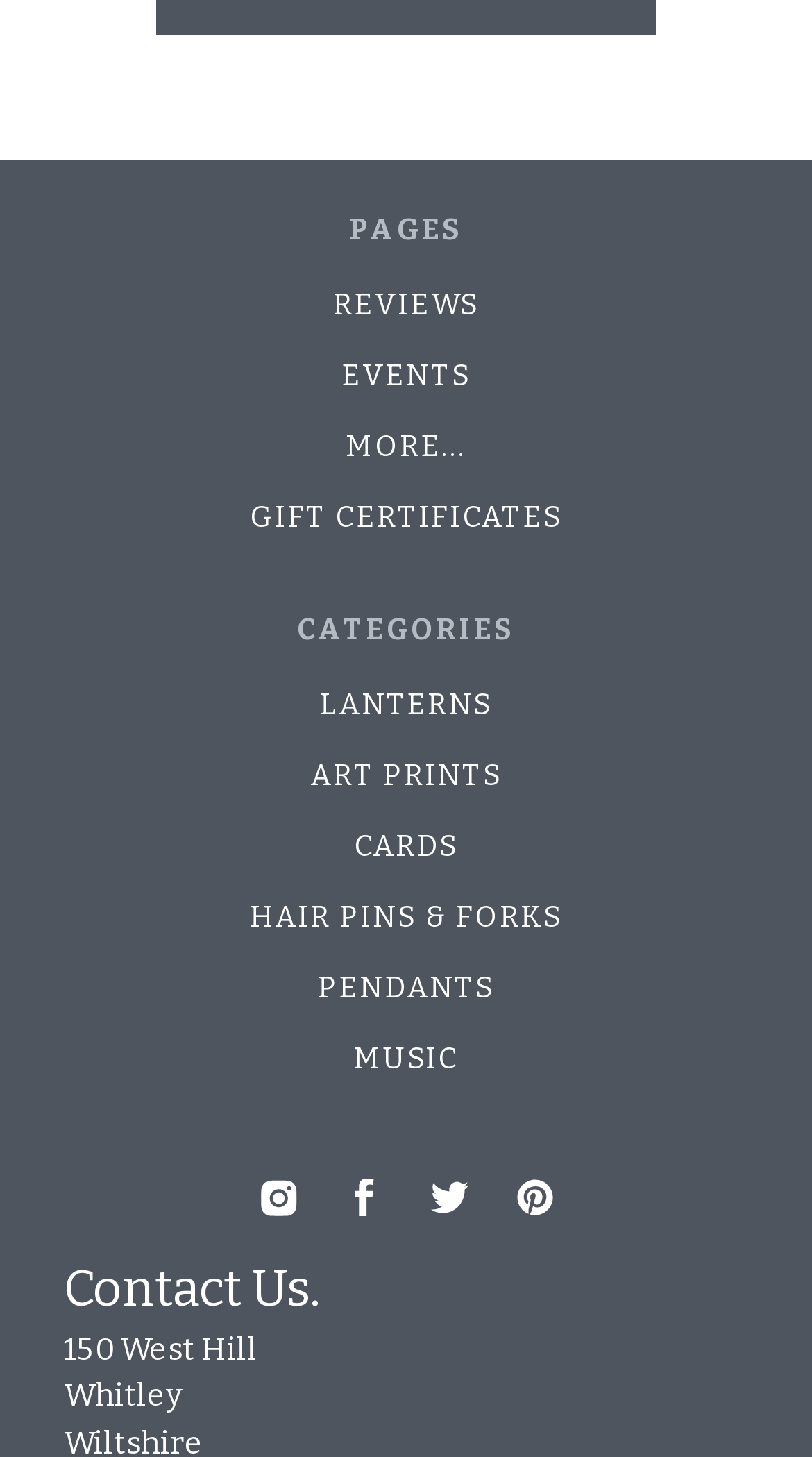Determine the bounding box coordinates of the clickable element to complete this instruction: "View LANTERNS". Provide the coordinates in the format of four float numbers between 0 and 1, [left, top, right, bottom].

[0.394, 0.471, 0.606, 0.496]